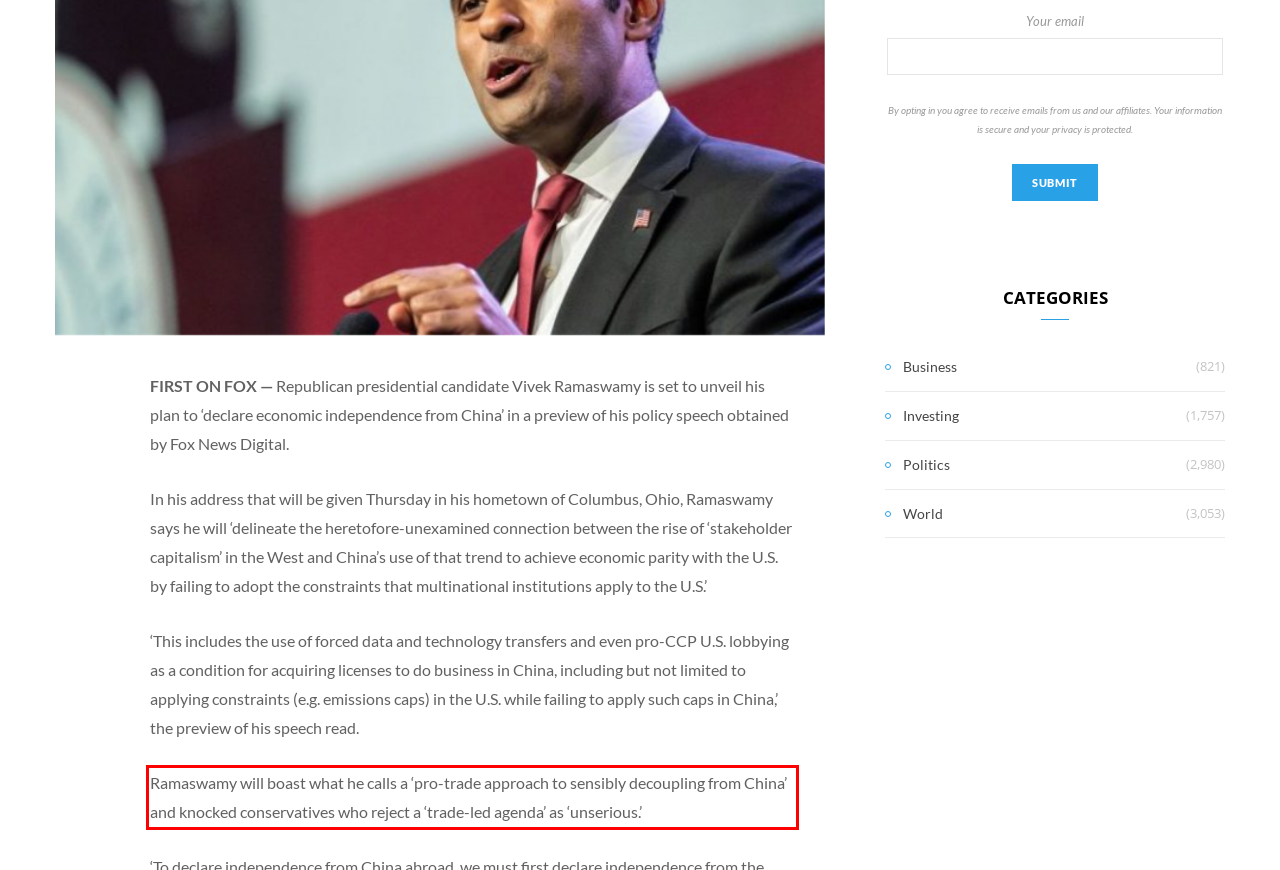Identify the text within the red bounding box on the webpage screenshot and generate the extracted text content.

Ramaswamy will boast what he calls a ‘pro-trade approach to sensibly decoupling from China’ and knocked conservatives who reject a ‘trade-led agenda’ as ‘unserious.’